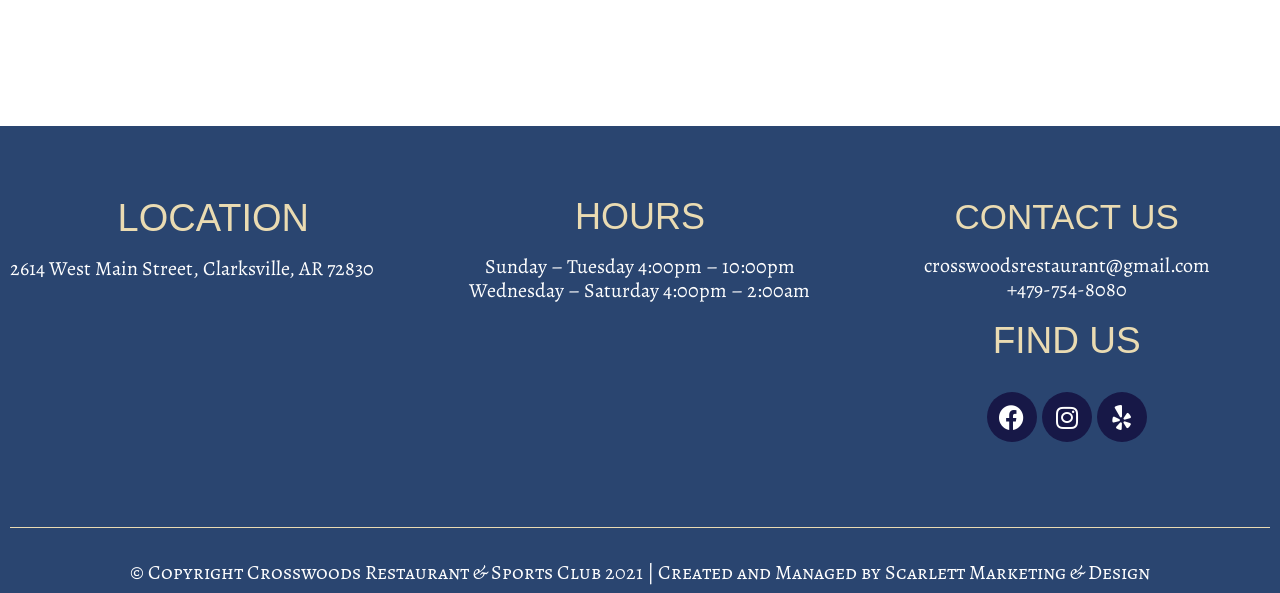Identify the bounding box coordinates of the HTML element based on this description: "Instagram".

[0.814, 0.661, 0.853, 0.746]